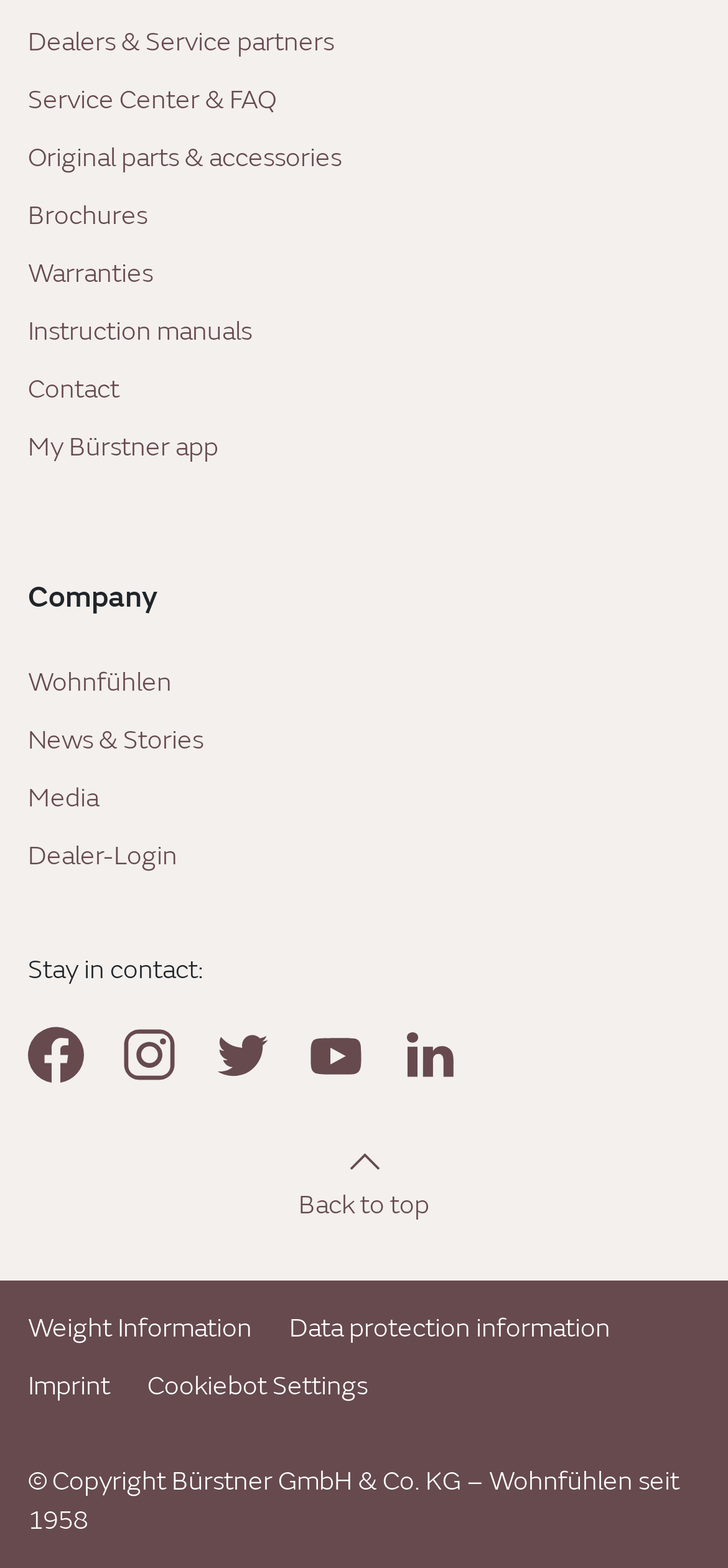Identify the bounding box coordinates of the clickable region required to complete the instruction: "Go back to top". The coordinates should be given as four float numbers within the range of 0 and 1, i.e., [left, top, right, bottom].

[0.41, 0.727, 0.59, 0.781]